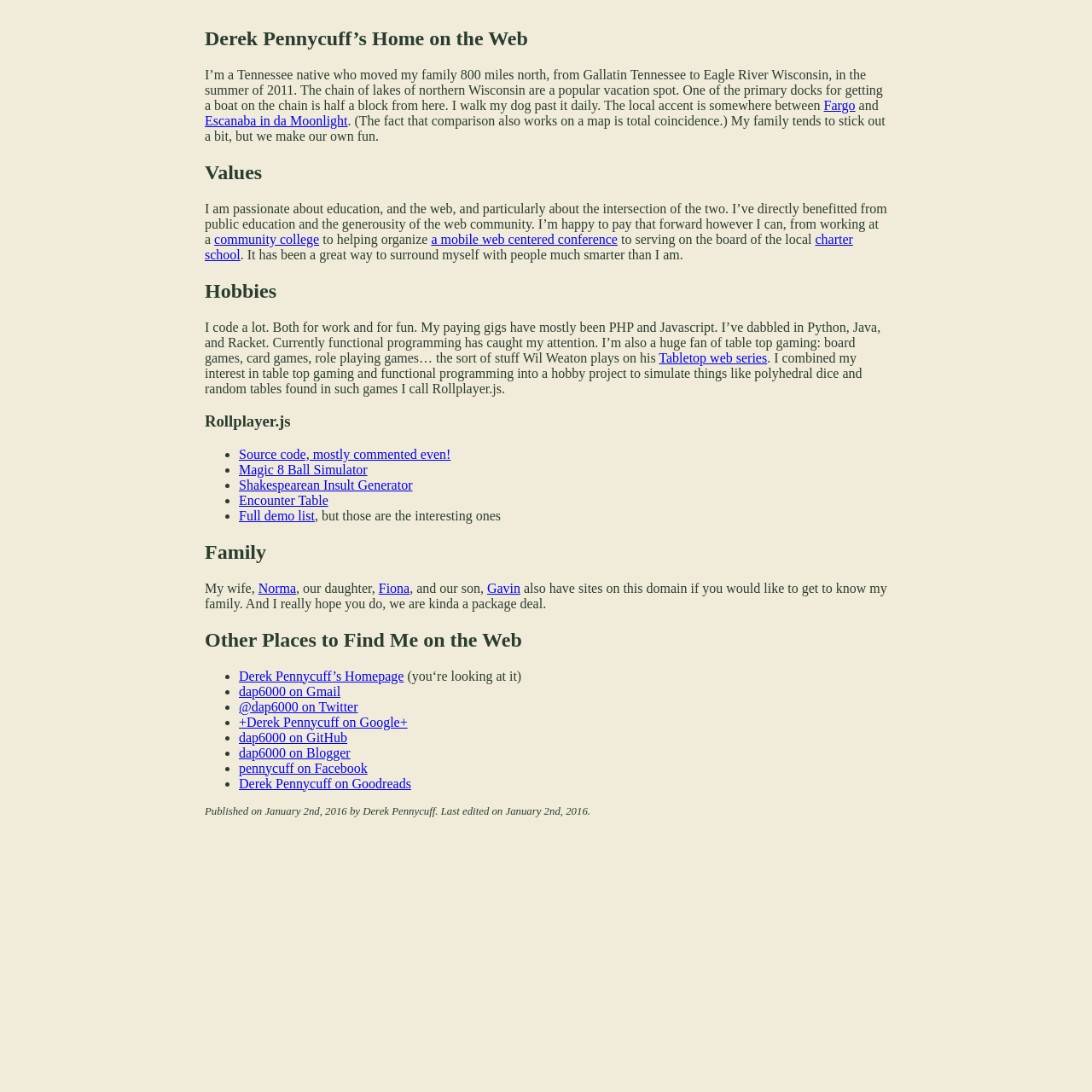Find the bounding box coordinates of the area to click in order to follow the instruction: "Learn more about Rollplayer.js".

[0.188, 0.378, 0.812, 0.395]